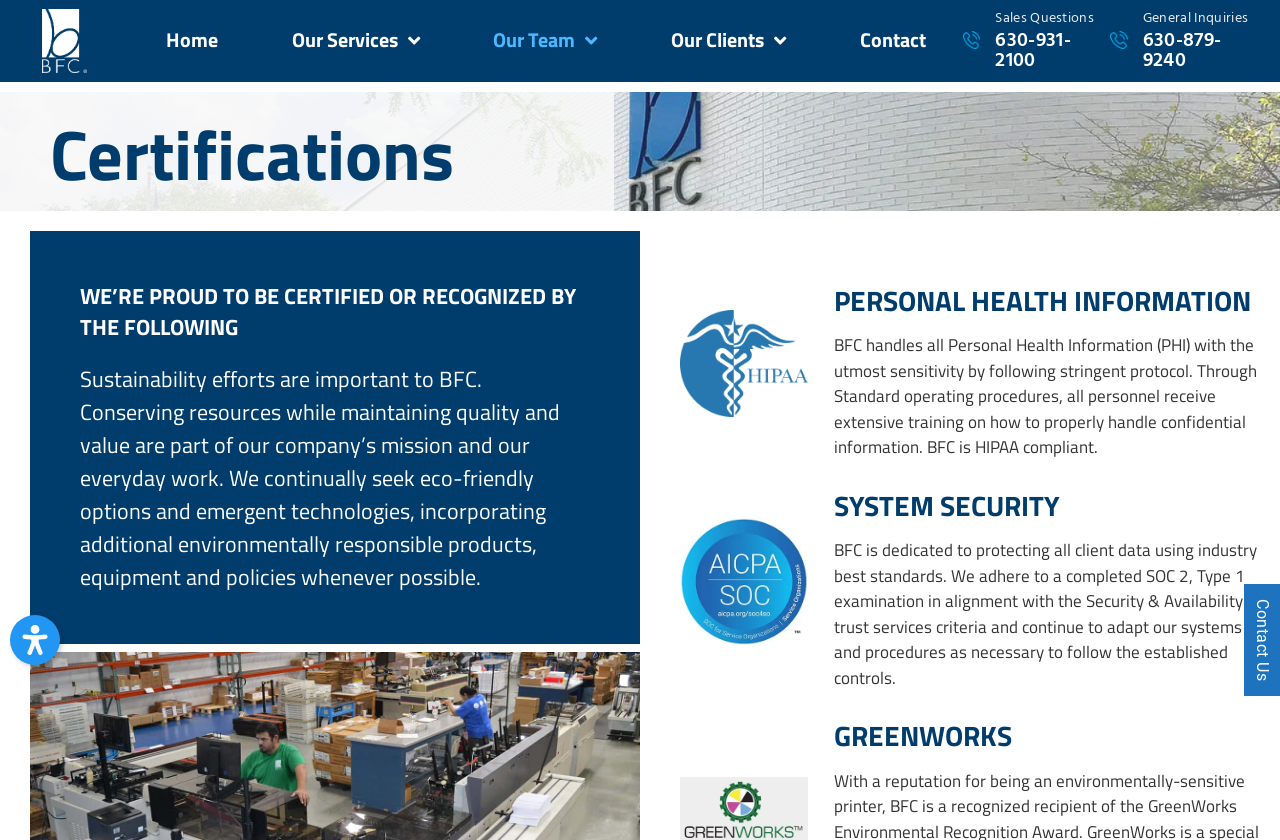Refer to the image and offer a detailed explanation in response to the question: What is the purpose of Greenworks?

The webpage mentions Greenworks under the 'GREENWORKS' heading, but it does not provide any information about its purpose or what it does.